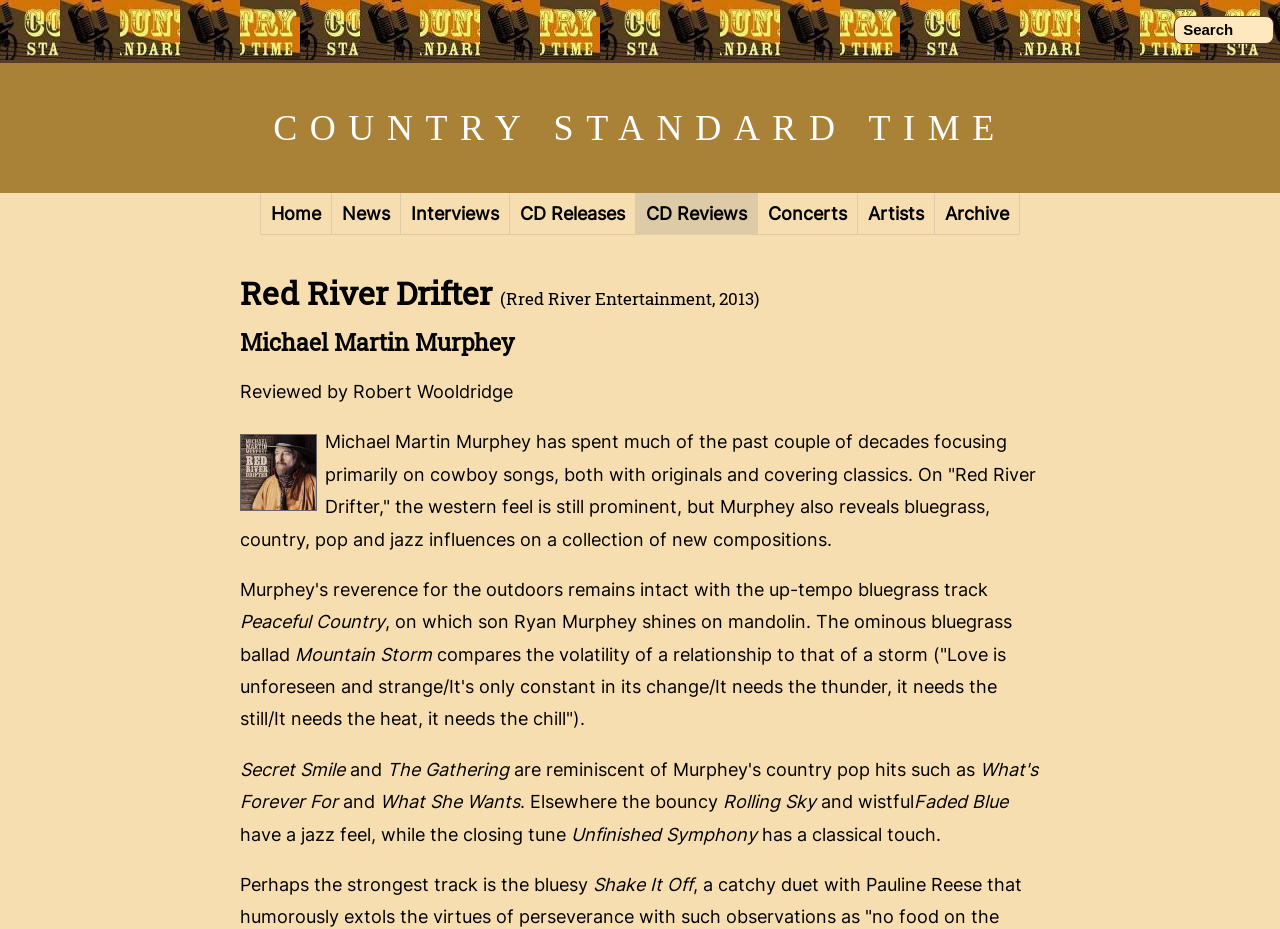Specify the bounding box coordinates for the region that must be clicked to perform the given instruction: "Read about Red River Drifter".

[0.188, 0.298, 0.812, 0.34]